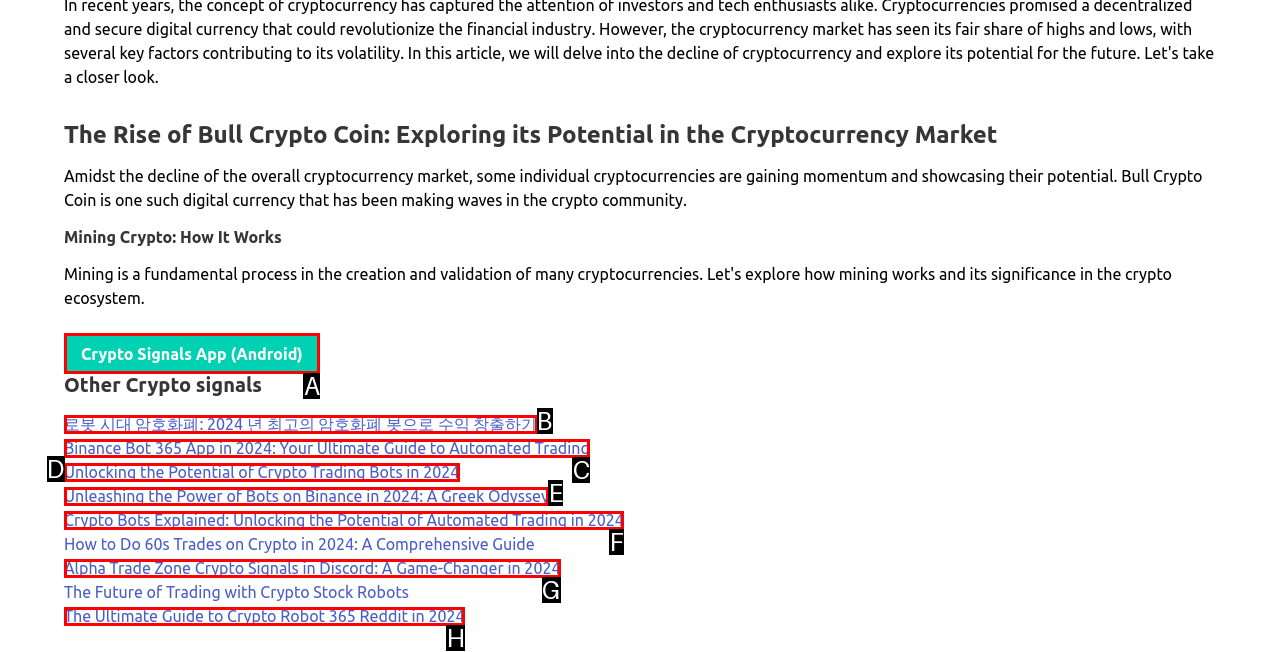Identify the HTML element that matches the description: Crypto Signals App (Android)
Respond with the letter of the correct option.

A